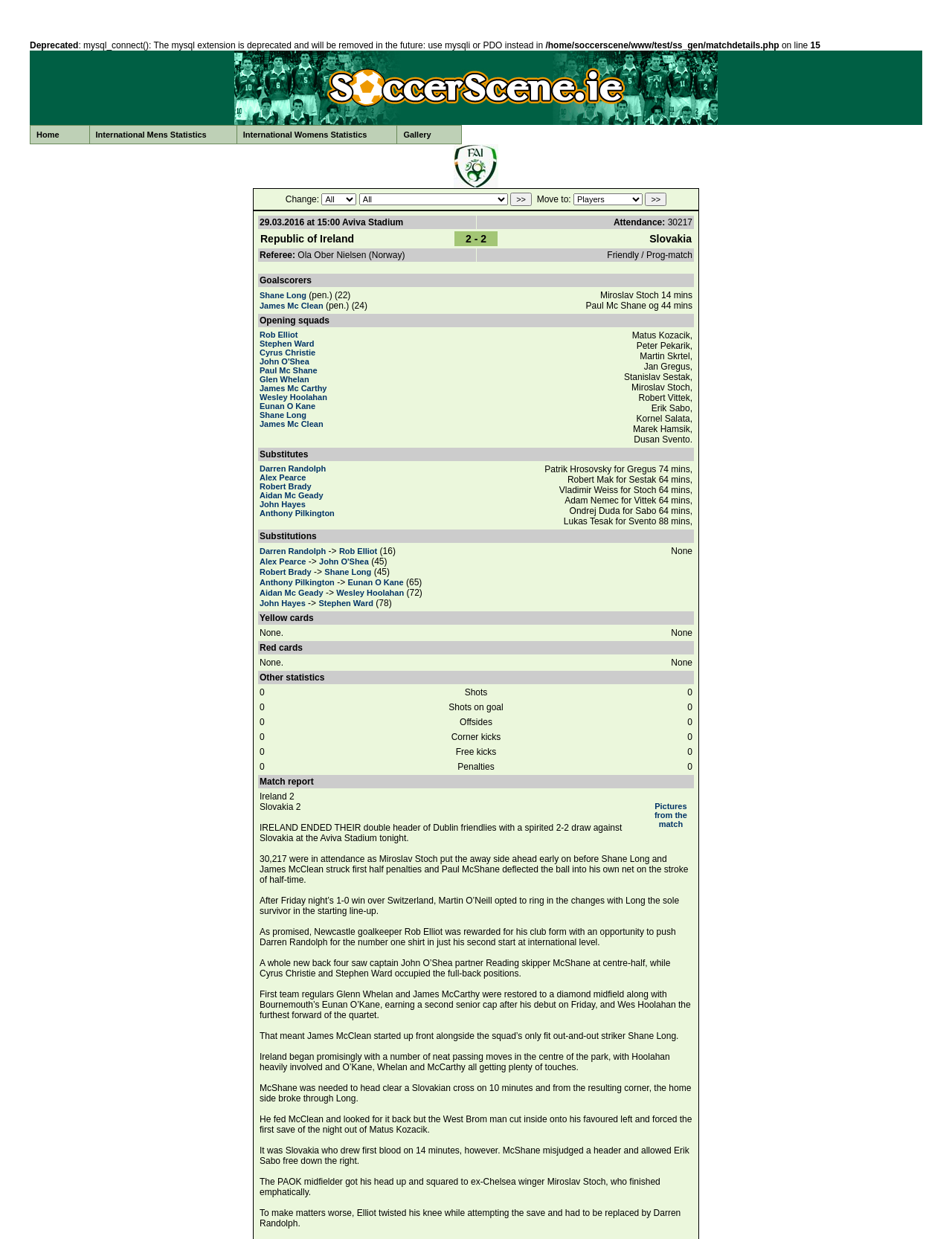Indicate the bounding box coordinates of the clickable region to achieve the following instruction: "Select an option from the first dropdown menu."

[0.338, 0.156, 0.375, 0.166]